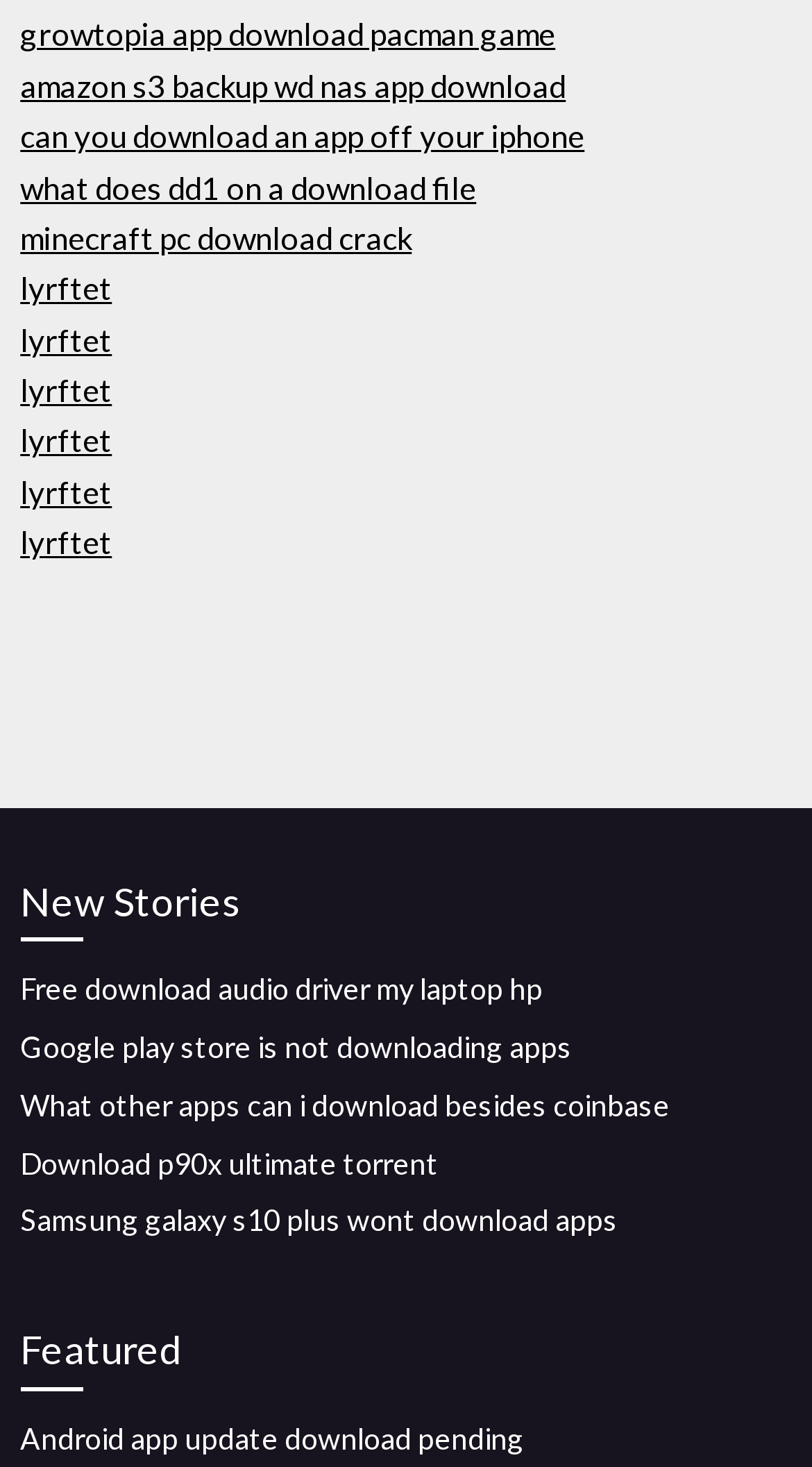Provide a brief response to the question below using a single word or phrase: 
What type of content is presented on the webpage?

Links to articles or stories